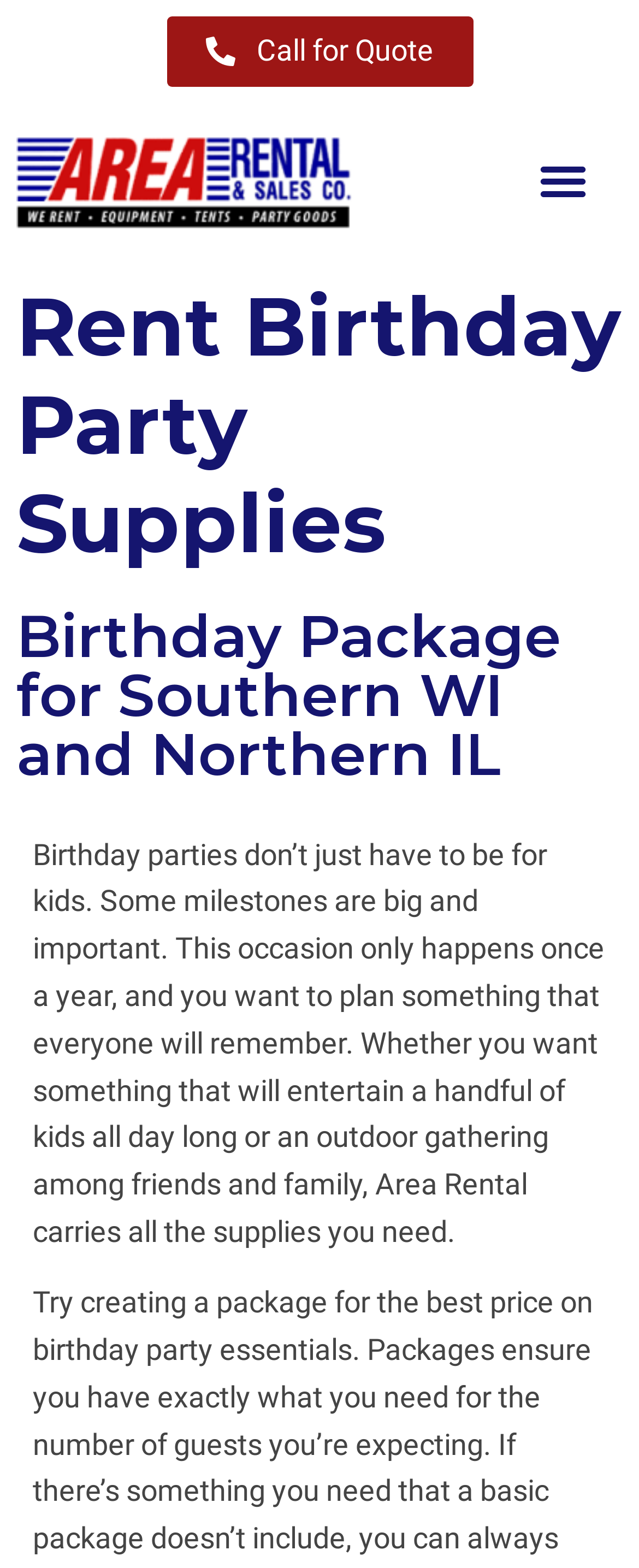What is the purpose of the 'Call for Quote' link?
Provide a well-explained and detailed answer to the question.

The 'Call for Quote' link is likely used to initiate the process of getting a quote for party supplies or services from Area Rental. This can be inferred from the link's text and its prominent placement on the webpage.